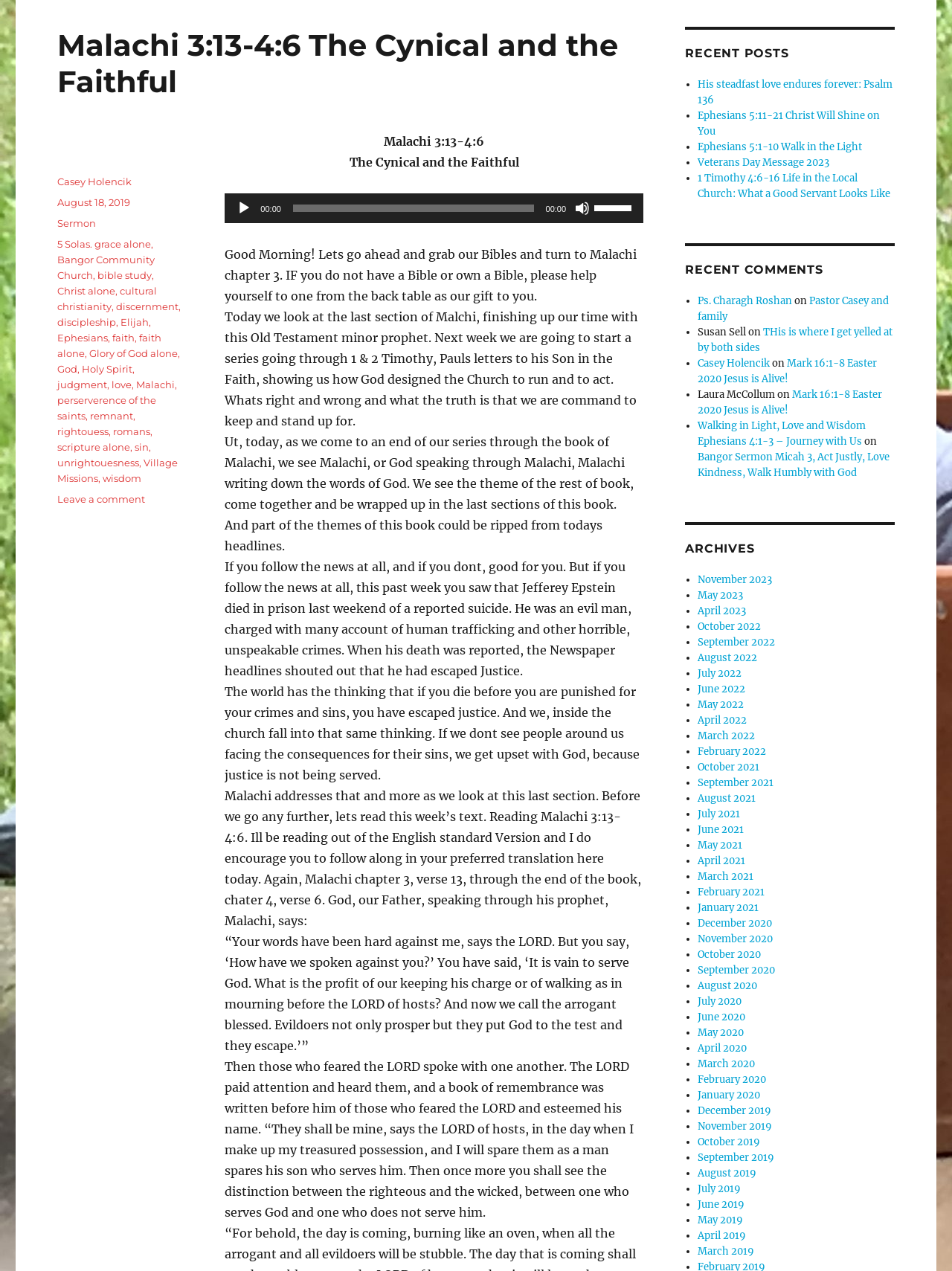Using the provided description: "Bangor Community Church", find the bounding box coordinates of the corresponding UI element. The output should be four float numbers between 0 and 1, in the format [left, top, right, bottom].

[0.06, 0.2, 0.163, 0.221]